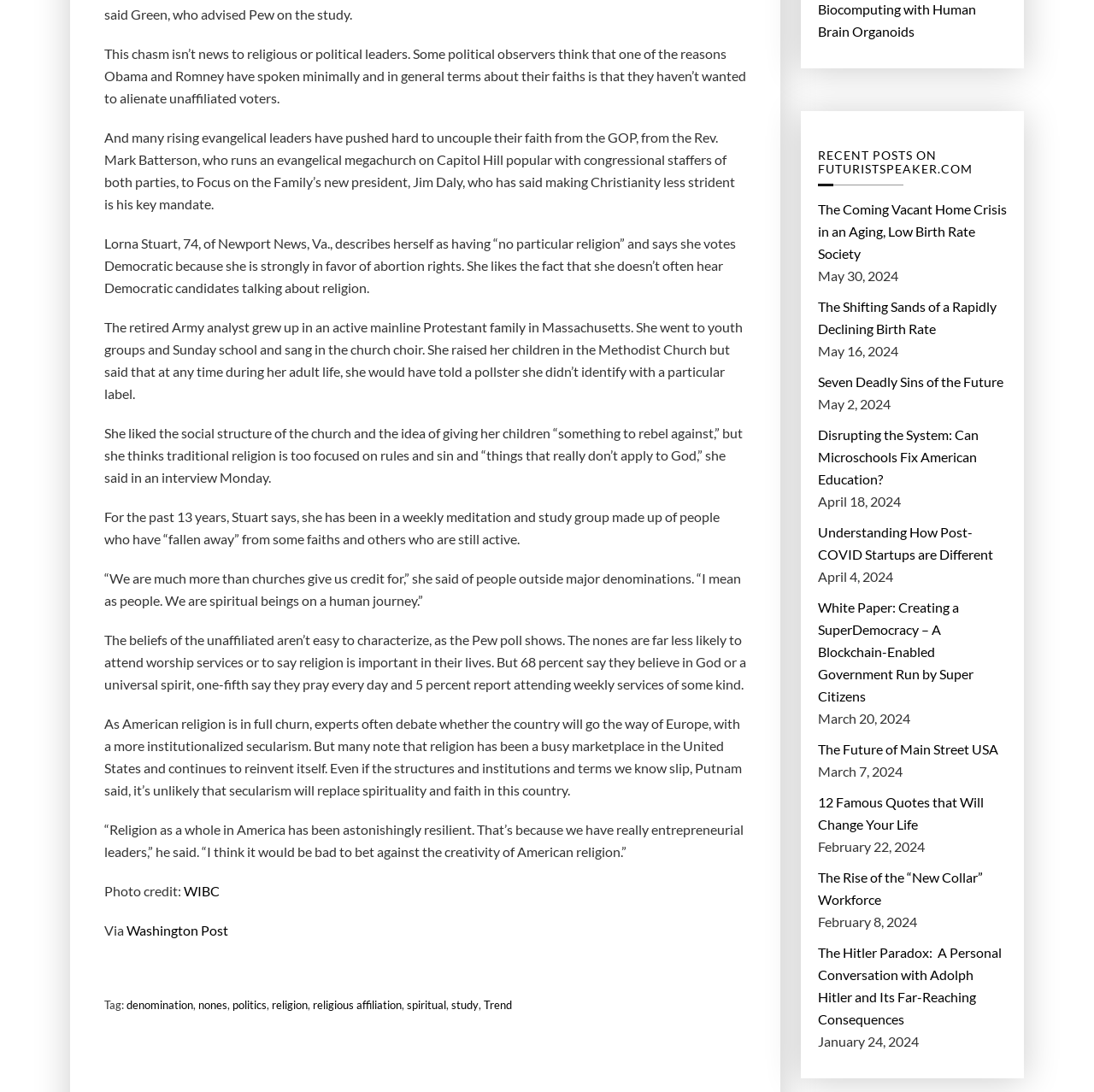From the webpage screenshot, predict the bounding box of the UI element that matches this description: "Clear All".

None